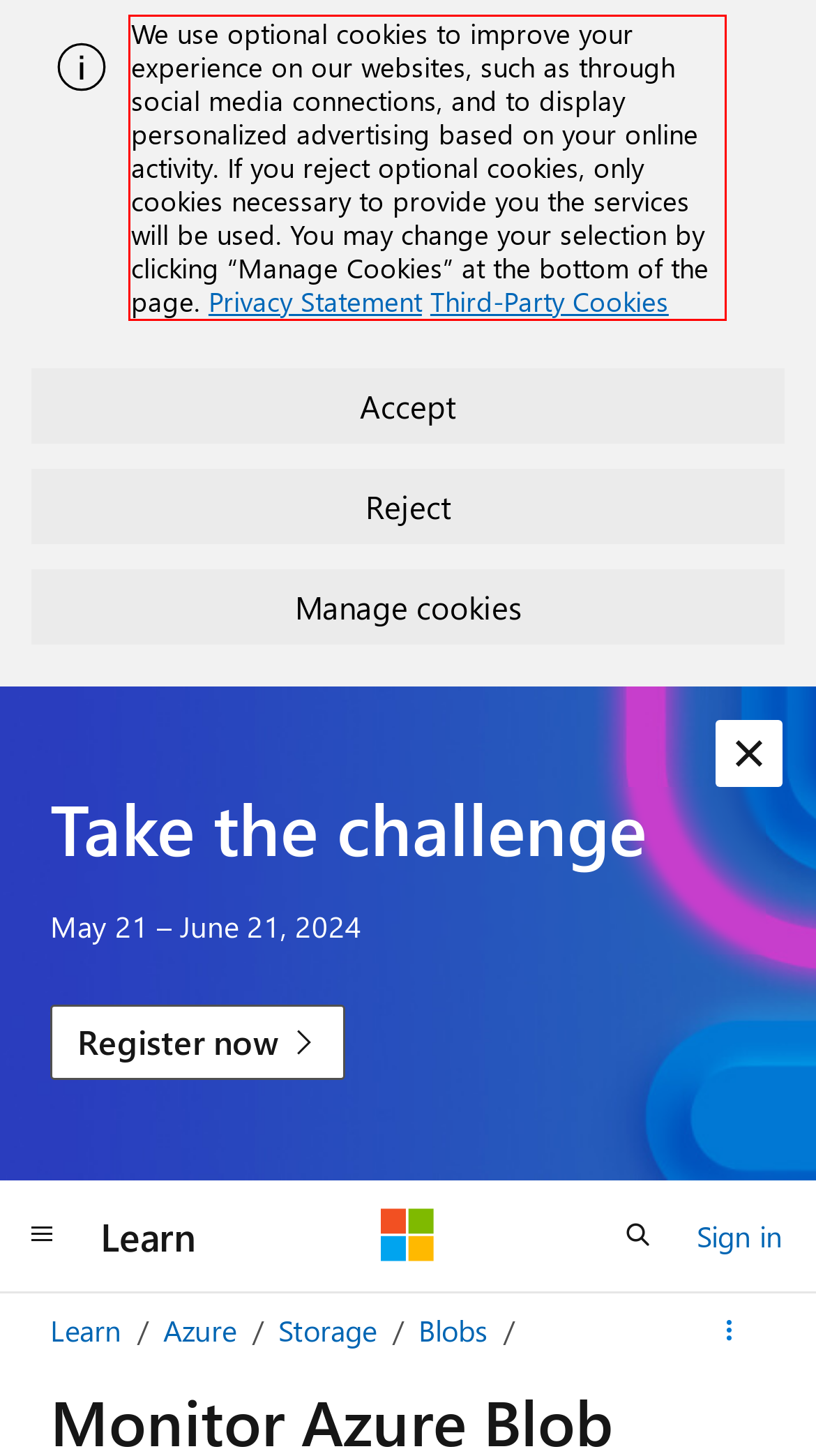Observe the screenshot of the webpage that includes a red rectangle bounding box. Conduct OCR on the content inside this red bounding box and generate the text.

We use optional cookies to improve your experience on our websites, such as through social media connections, and to display personalized advertising based on your online activity. If you reject optional cookies, only cookies necessary to provide you the services will be used. You may change your selection by clicking “Manage Cookies” at the bottom of the page. Privacy Statement Third-Party Cookies